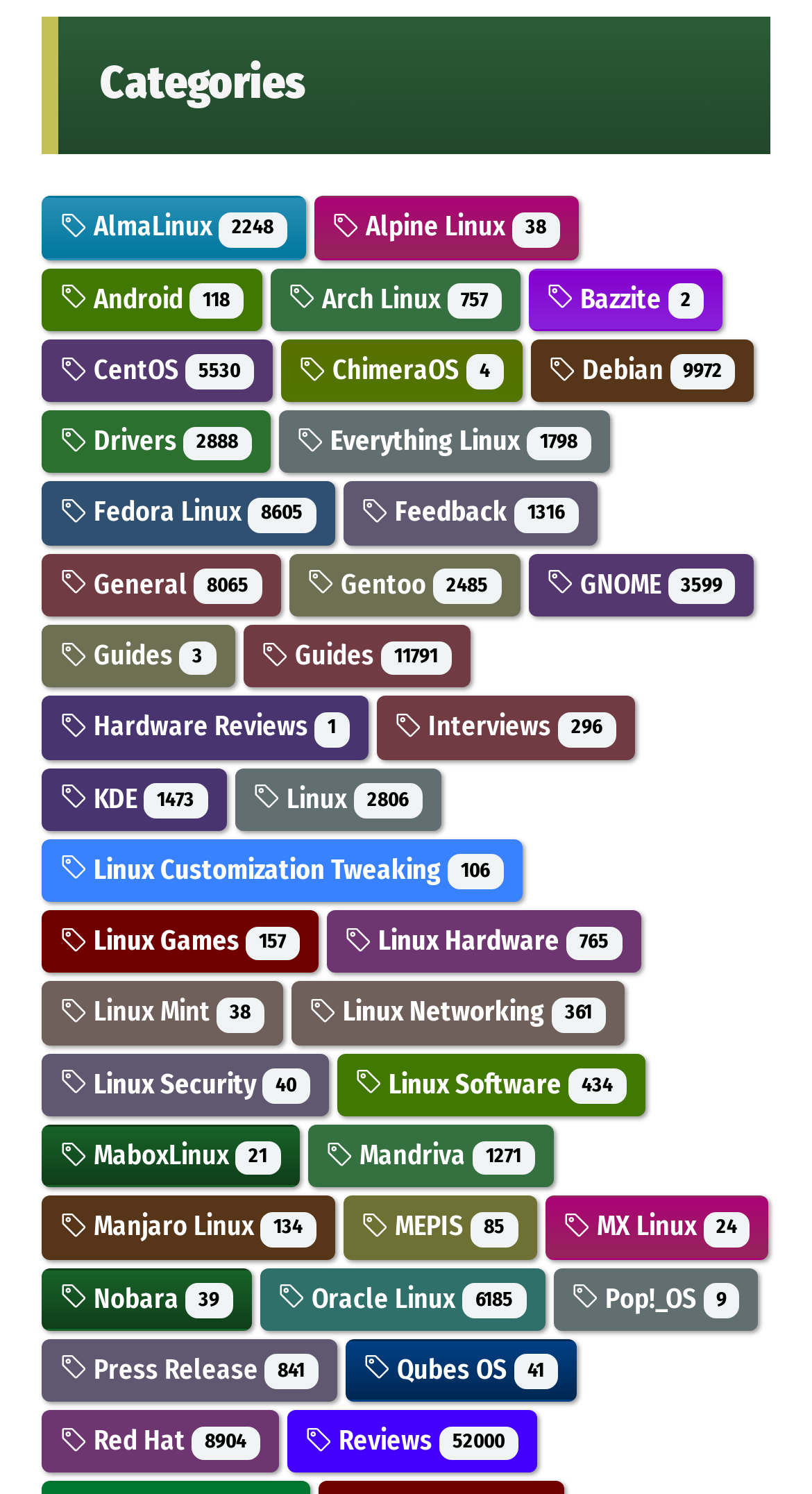Determine the bounding box coordinates of the area to click in order to meet this instruction: "View Fedora Linux".

[0.074, 0.332, 0.389, 0.353]